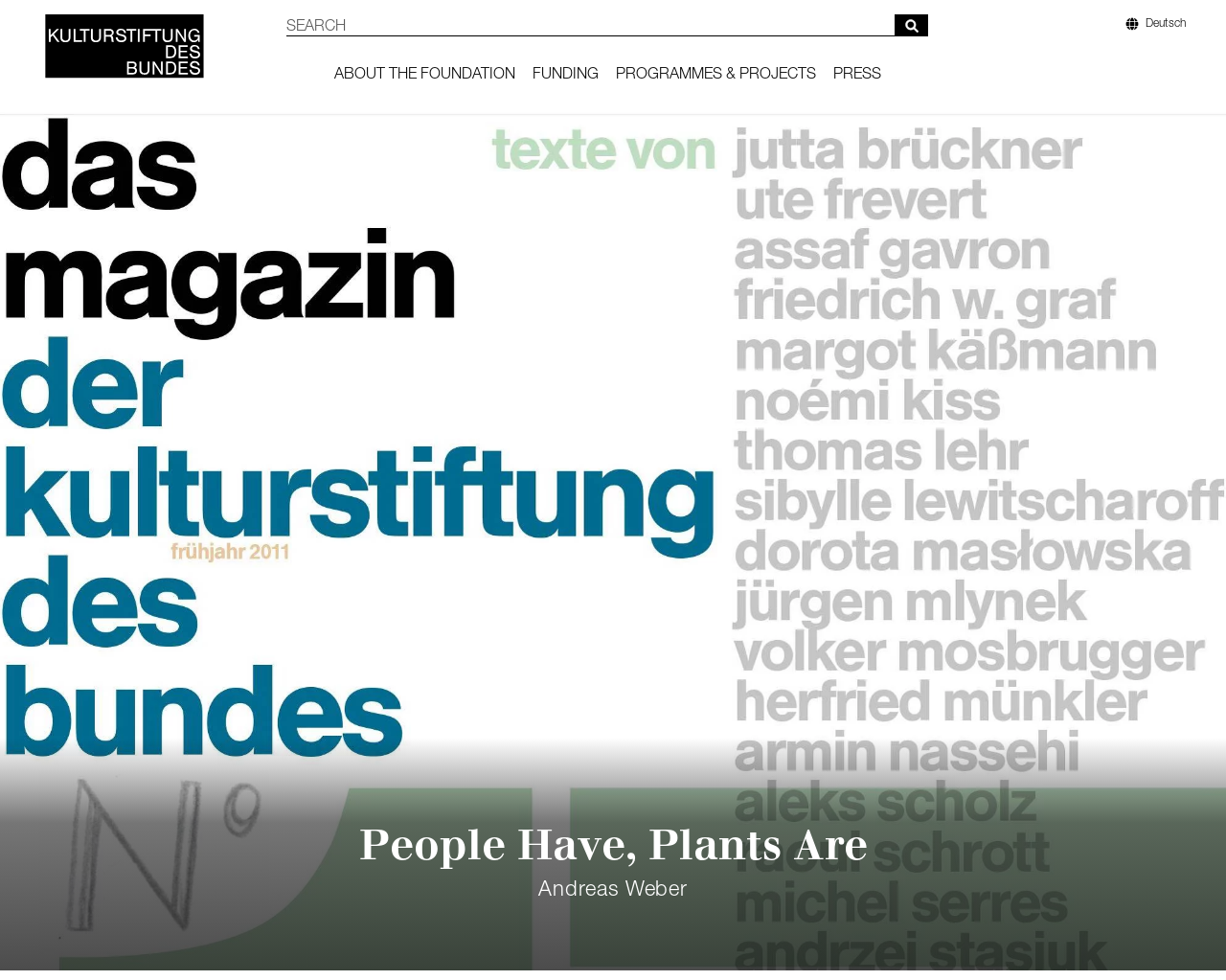Identify the bounding box of the UI element that matches this description: "Diversity".

[0.187, 0.343, 0.237, 0.364]